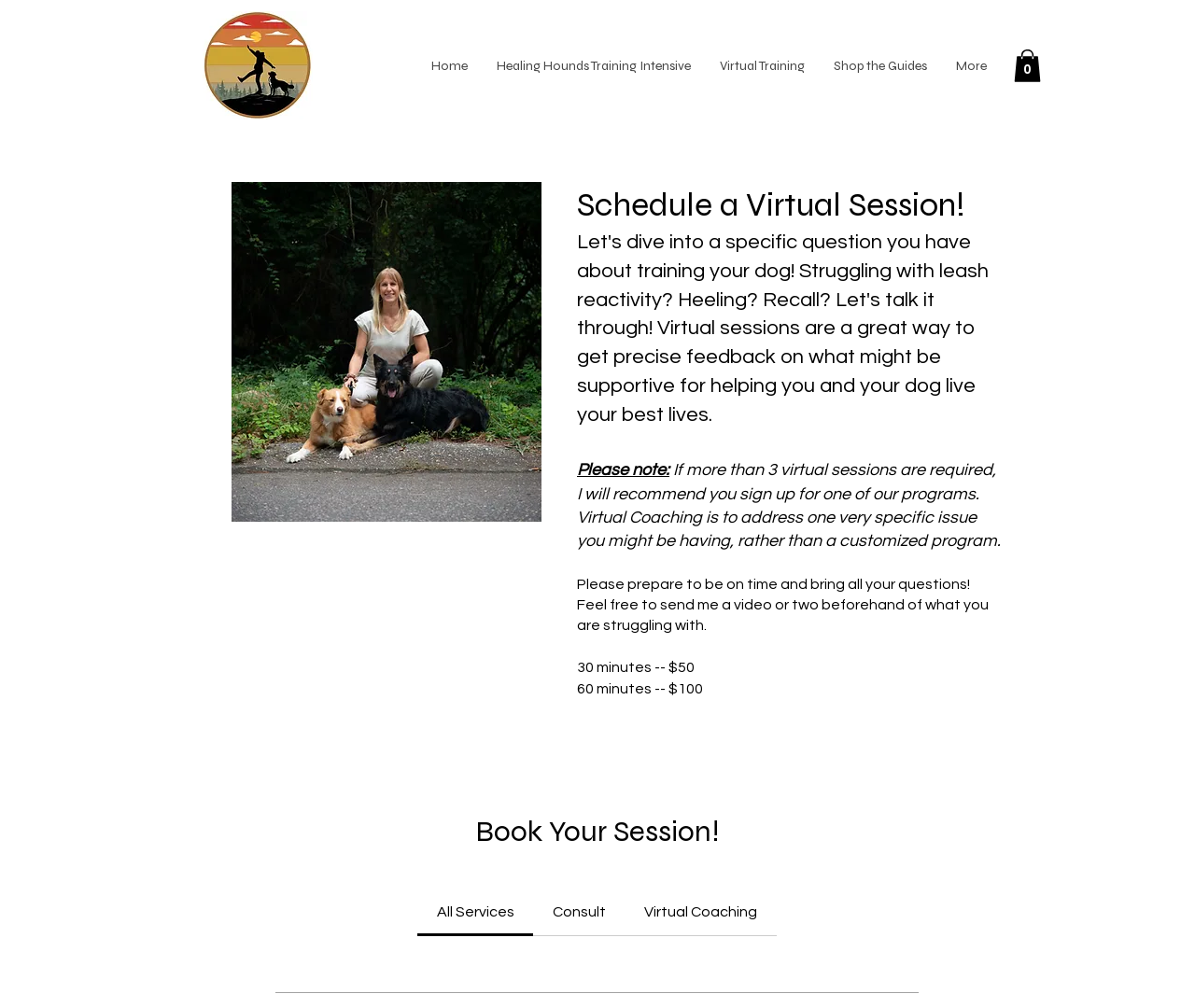From the webpage screenshot, predict the bounding box of the UI element that matches this description: "Shop the Guides".

[0.686, 0.043, 0.788, 0.089]